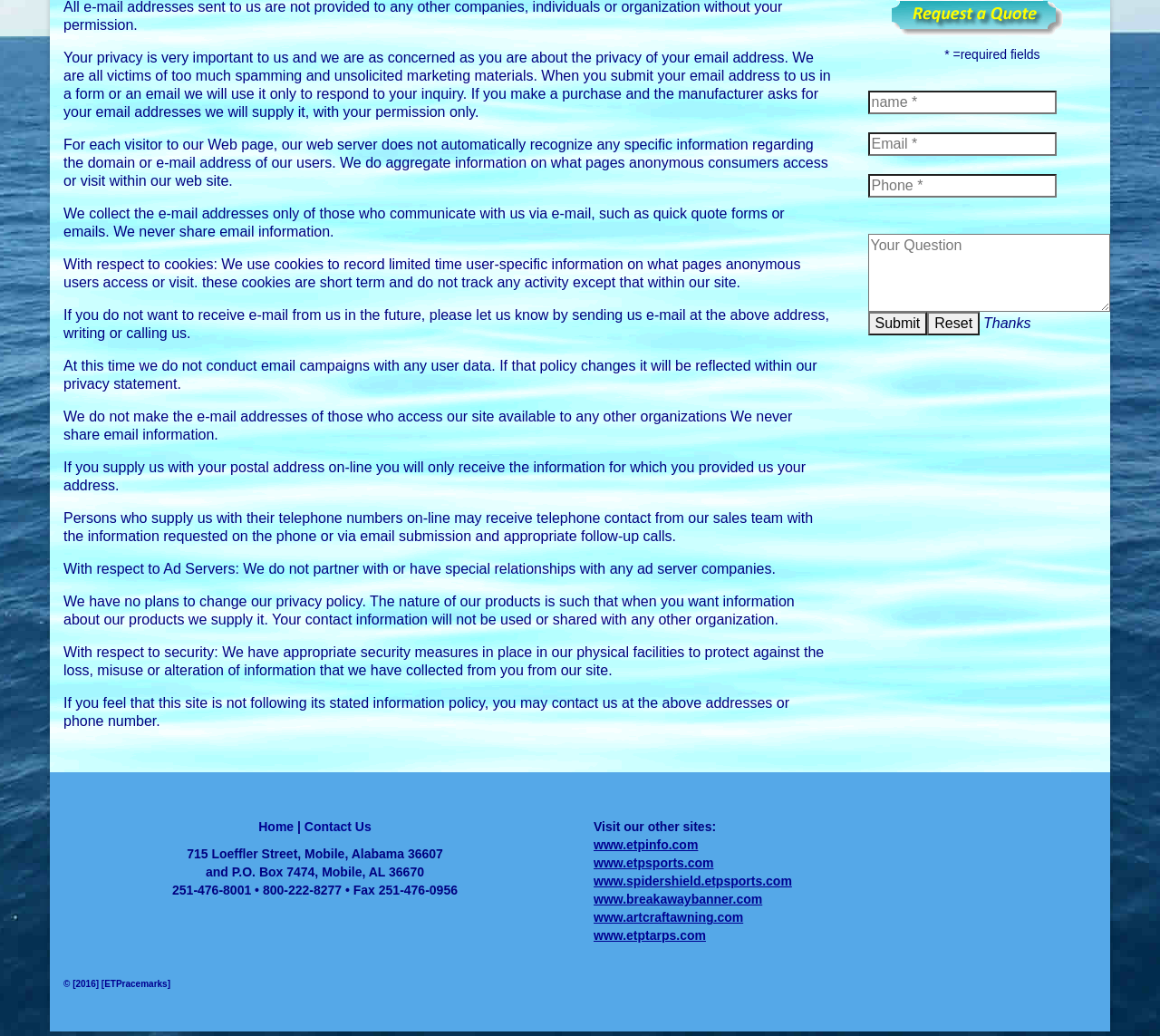Extract the bounding box coordinates of the UI element described by: "Contact Us". The coordinates should include four float numbers ranging from 0 to 1, e.g., [left, top, right, bottom].

[0.259, 0.791, 0.32, 0.805]